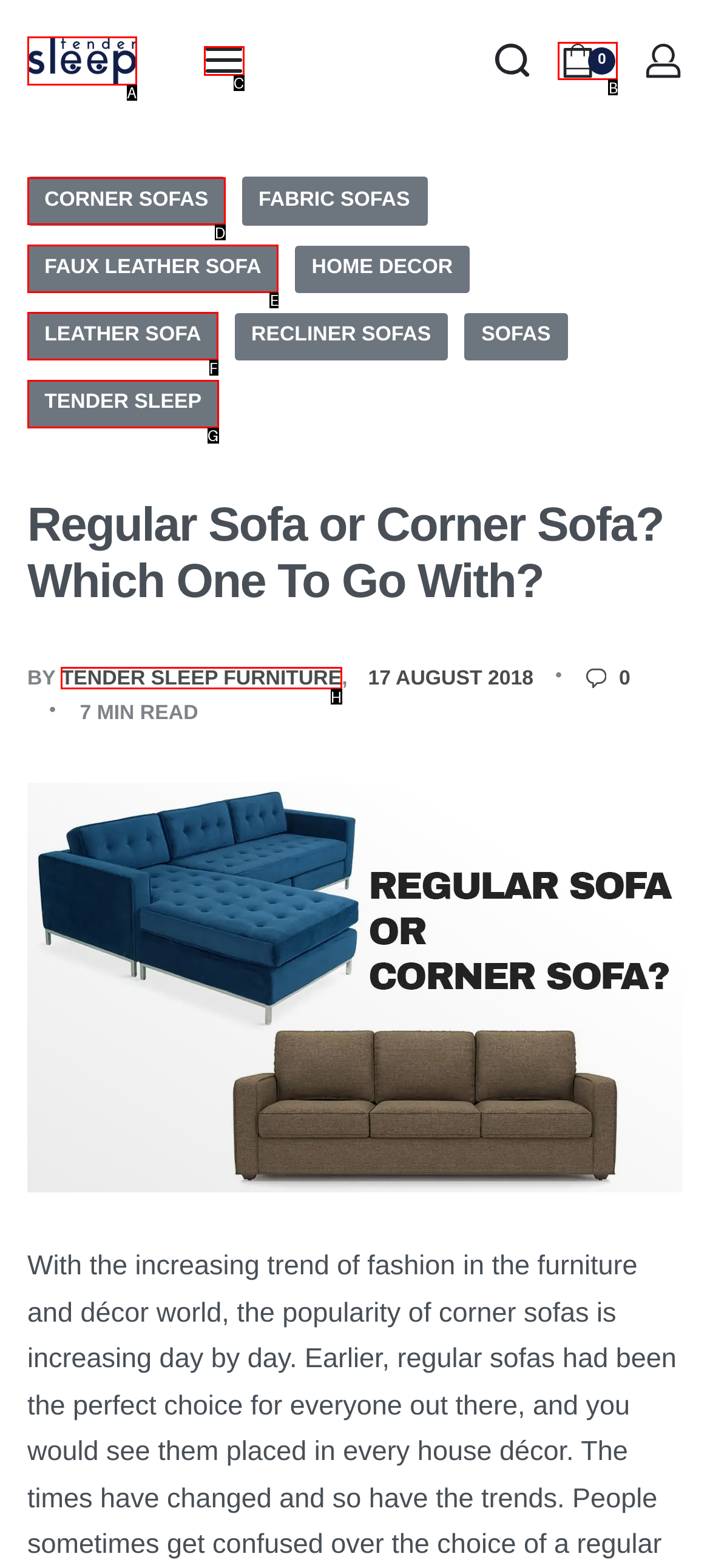Point out the letter of the HTML element you should click on to execute the task: View the cart
Reply with the letter from the given options.

B